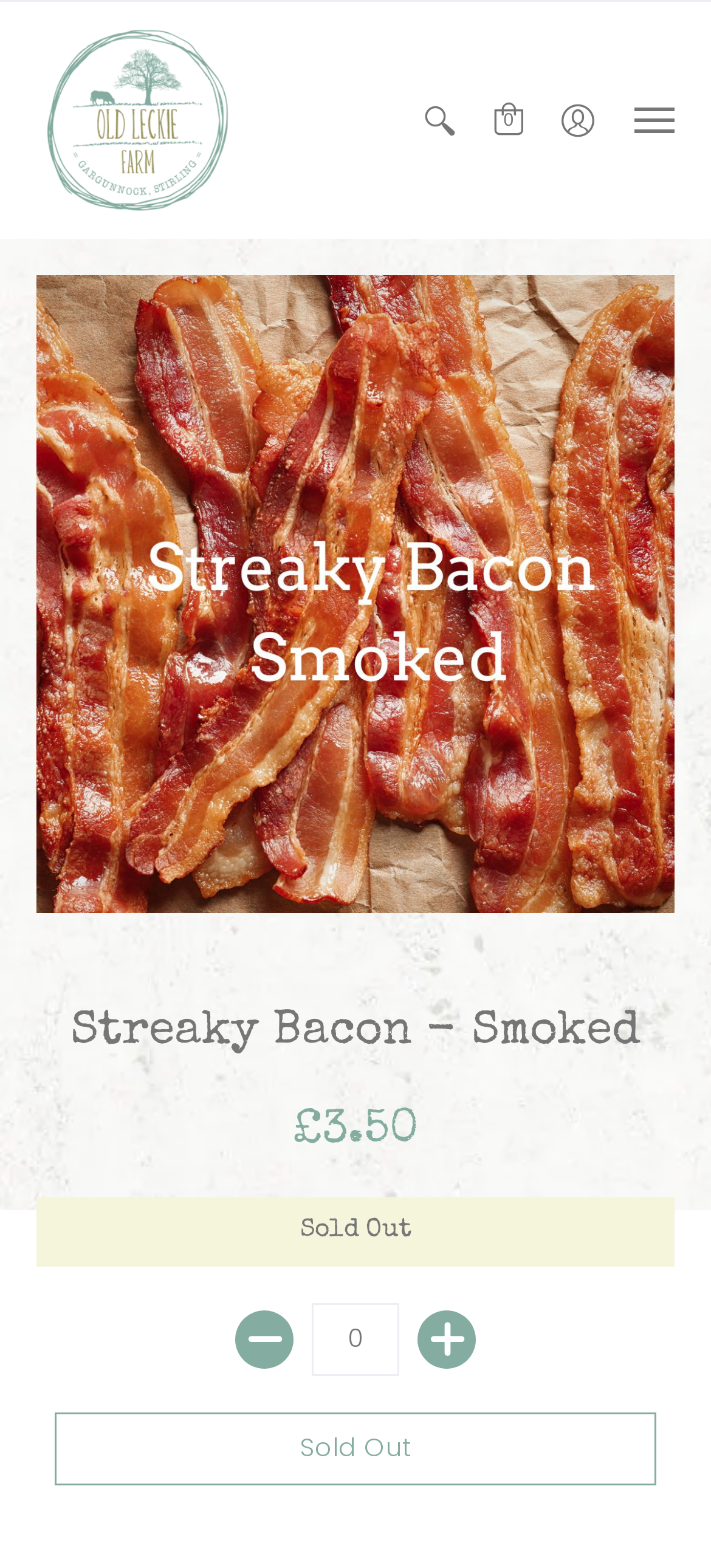What is the price of the streaky bacon?
Using the image provided, answer with just one word or phrase.

£3.50